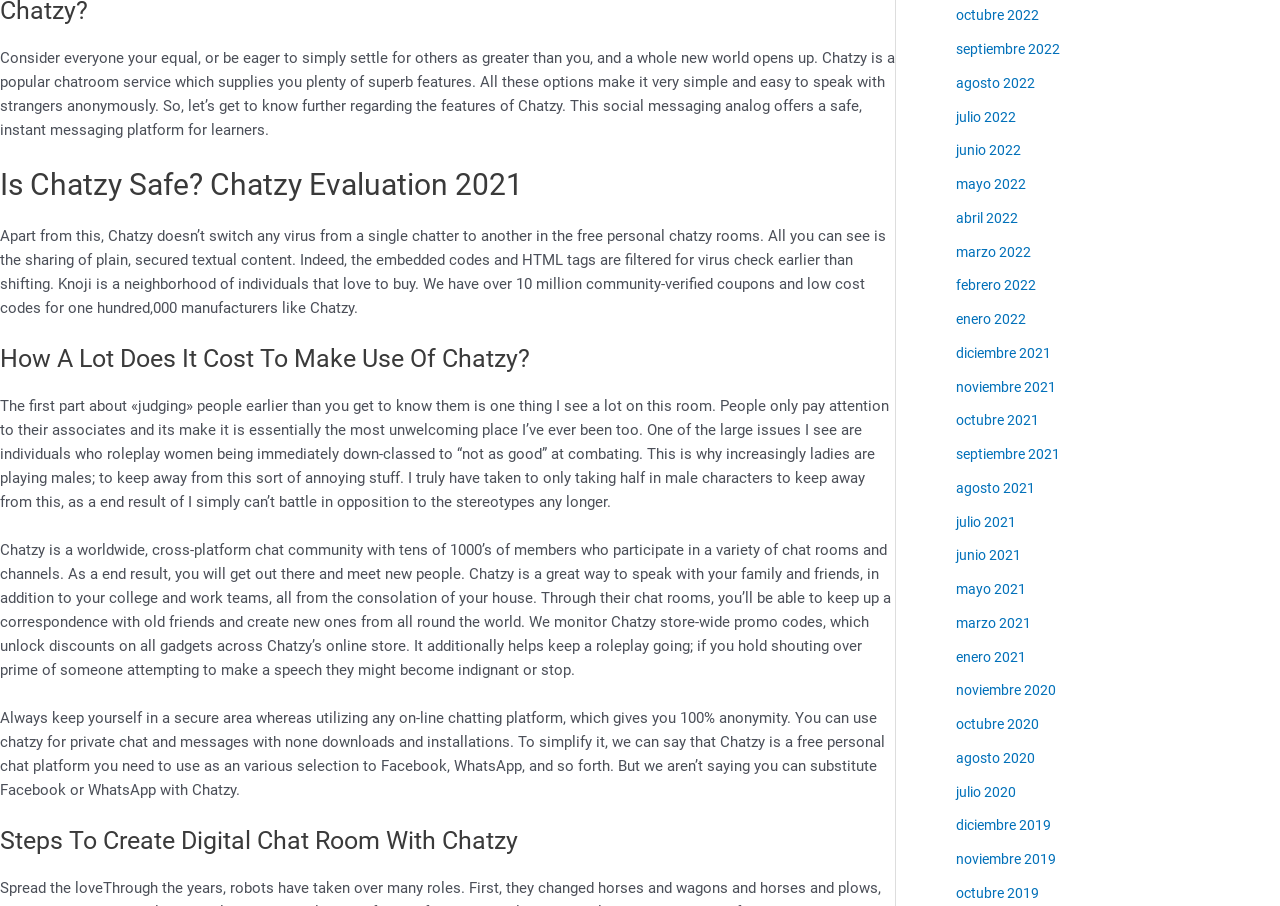Is Chatzy a safe platform?
Look at the image and provide a short answer using one word or a phrase.

Yes